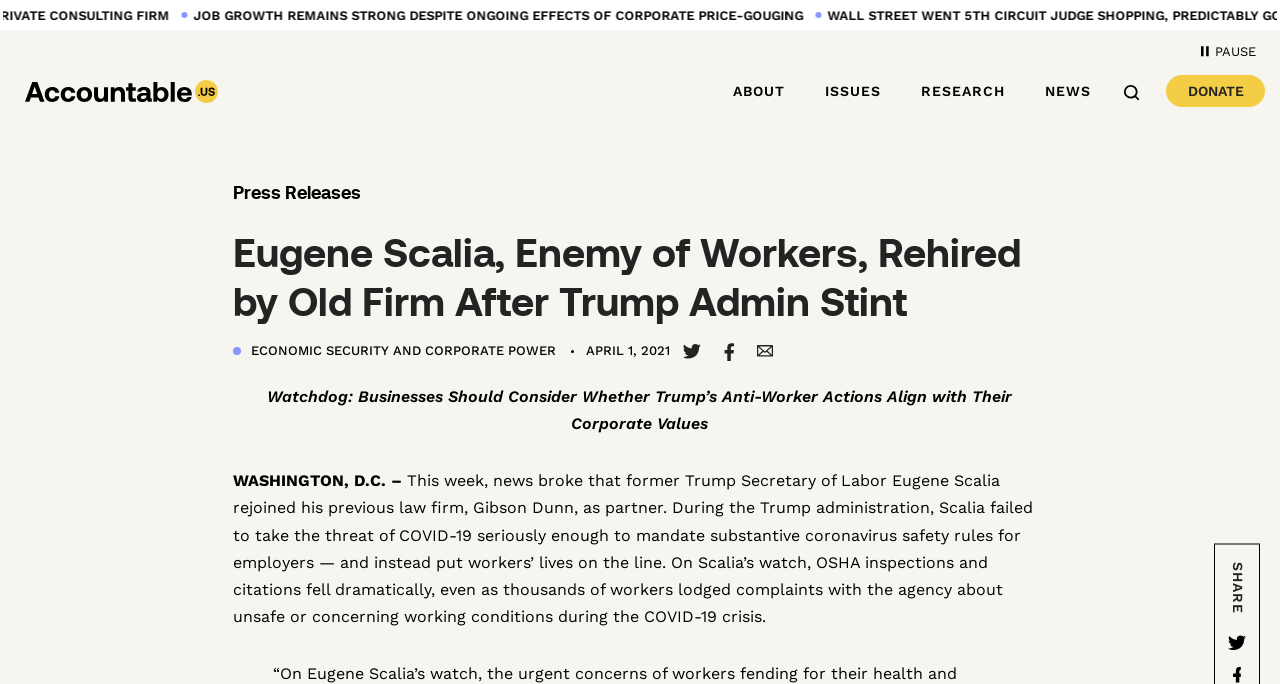Describe all significant elements and features of the webpage.

The webpage appears to be an article or news page with a focus on labor issues and politics. At the top, there is a navigation menu with links to "ABOUT", "ISSUES", "RESEARCH", and "NEWS". Below this menu, there is a search button and a secondary navigation menu with a link to "DONATE".

The main content of the page is an article with a heading "Eugene Scalia, Enemy of Workers, Rehired by Old Firm After Trump Admin Stint". The article discusses the news of Eugene Scalia, former Trump Secretary of Labor, rejoining his previous law firm, Gibson Dunn, as a partner. The text describes Scalia's actions during the Trump administration, including his failure to take the threat of COVID-19 seriously and his impact on worker safety.

To the left of the article, there is a link to "JOB GROWTH REMAINS STRONG DESPITE ONGOING EFFECTS OF CORPORATE PRICE-GOUGING". Above the article, there is a button to pause something, likely an audio or video element. There is also an image, but its content is not described.

At the bottom of the page, there are links to share the page on Twitter, Facebook, and via email. There are also hidden links to share the page on Twitter and Facebook, which are not visible to the user.

Overall, the webpage appears to be a news article or opinion piece discussing labor issues and politics, with a focus on Eugene Scalia's actions during the Trump administration.